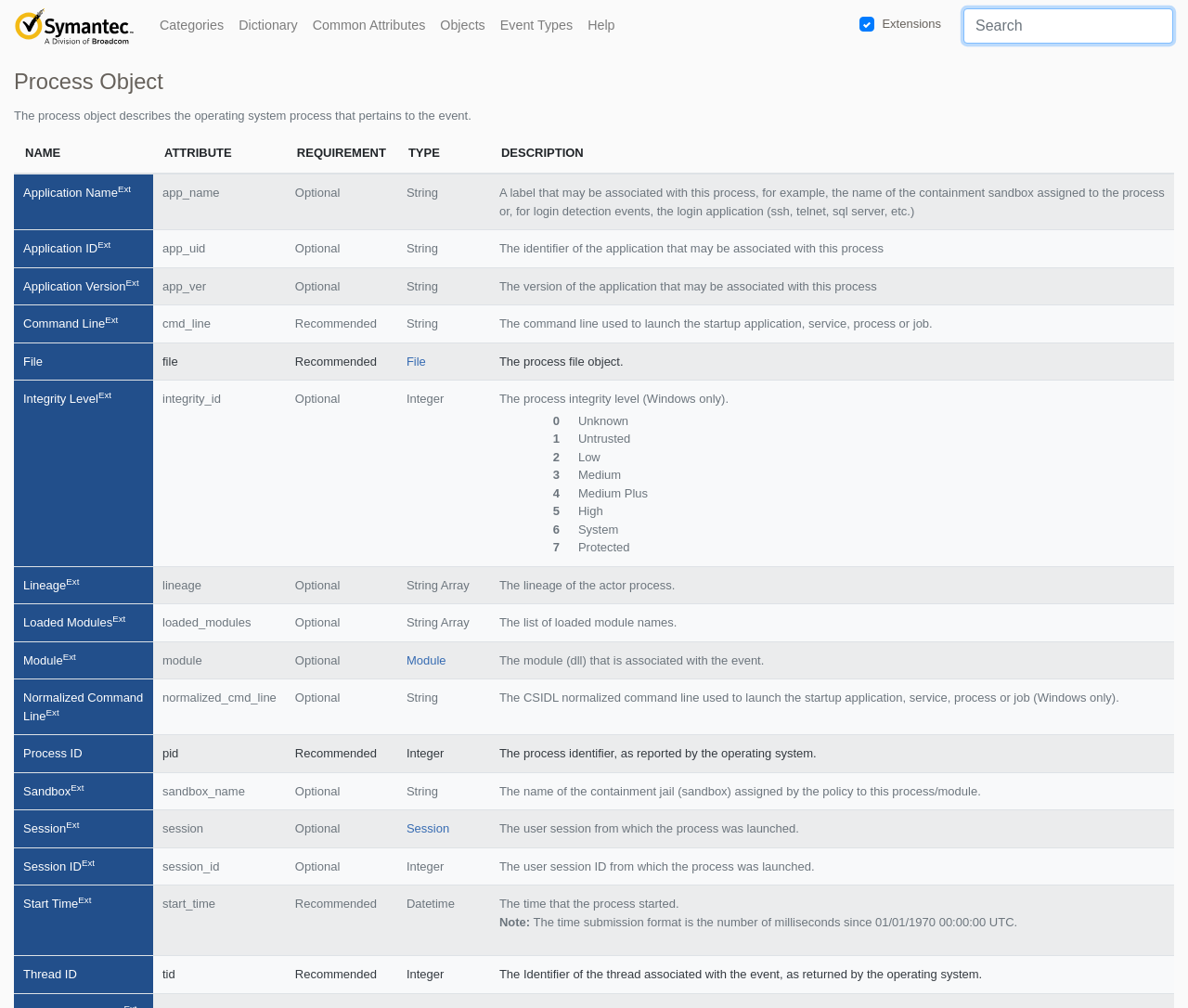Can you provide the bounding box coordinates for the element that should be clicked to implement the instruction: "Click on the File link"?

[0.342, 0.351, 0.358, 0.365]